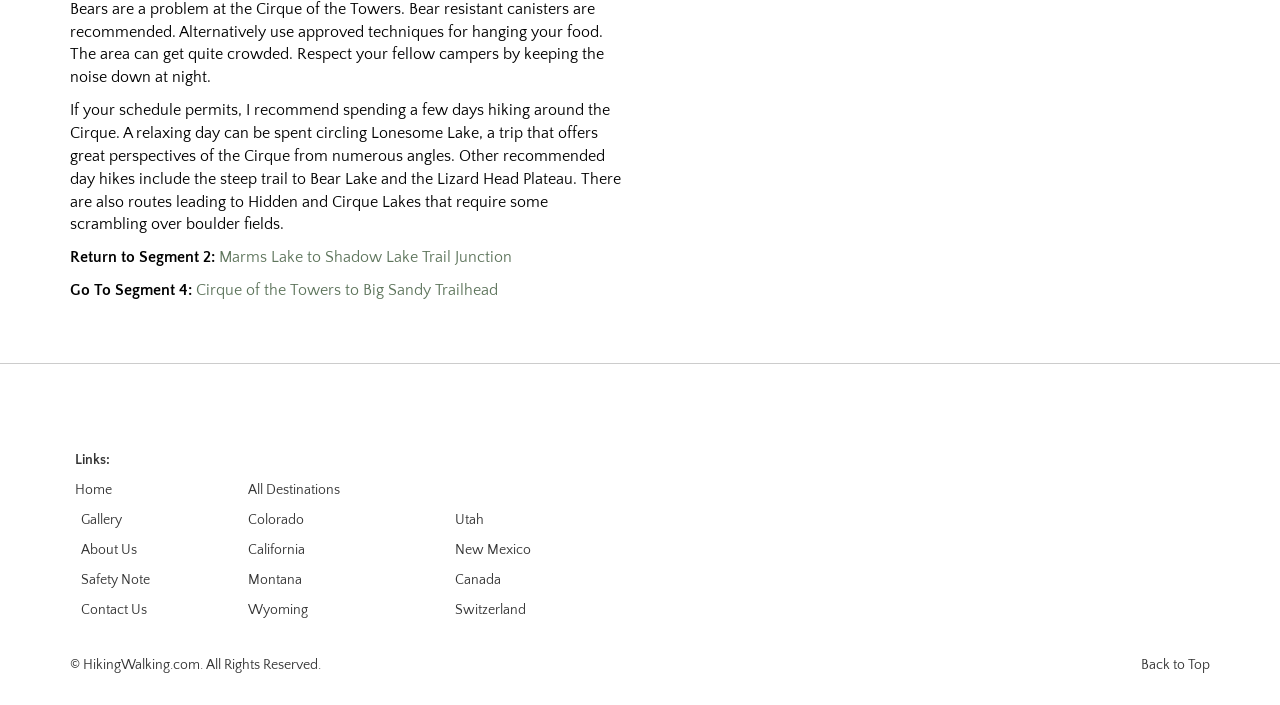What is the name of the website?
Provide a detailed answer to the question, using the image to inform your response.

The copyright information at the bottom of the webpage indicates that the website is owned by HikingWalking.com.